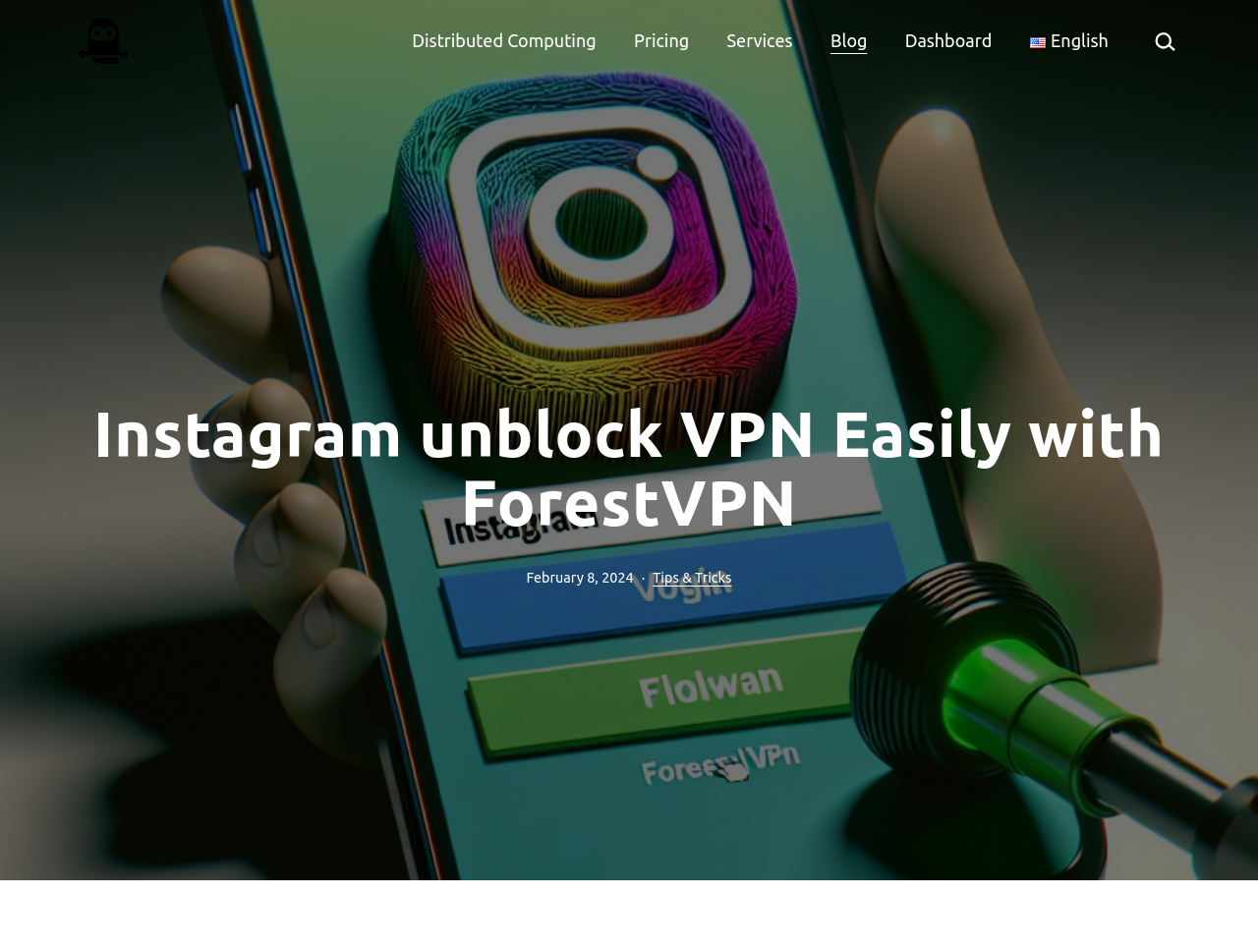Is there a search function on the webpage?
Please describe in detail the information shown in the image to answer the question.

A search function is located at the top-right corner of the webpage, where there is a search box with a 'Search' button. This indicates that the webpage has a search function.